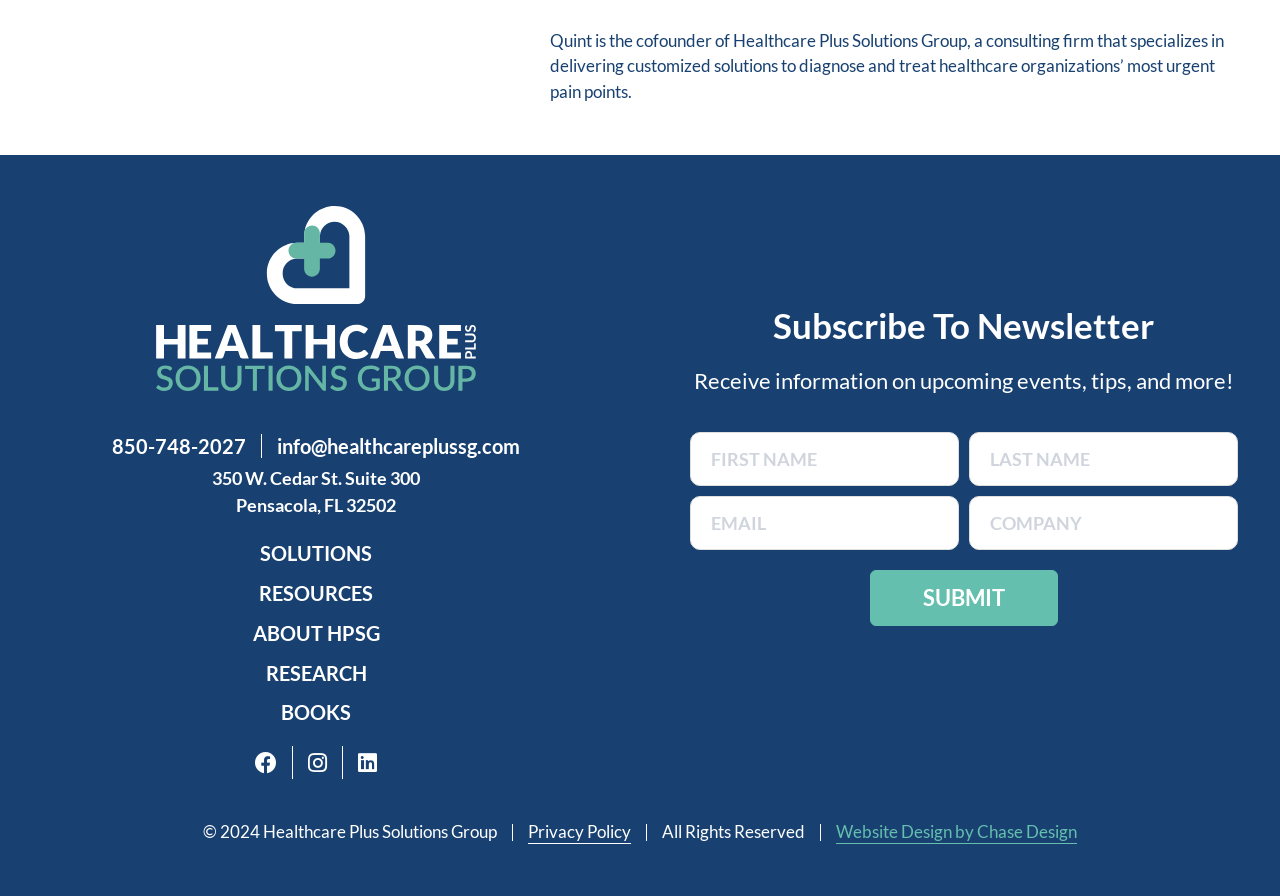Who is the cofounder of Healthcare Plus Solutions Group?
Refer to the image and provide a detailed answer to the question.

The answer can be found in the StaticText element with the text 'Quint is the cofounder of Healthcare Plus Solutions Group, a consulting firm that specializes in delivering customized solutions to diagnose and treat healthcare organizations’ most urgent pain points.'